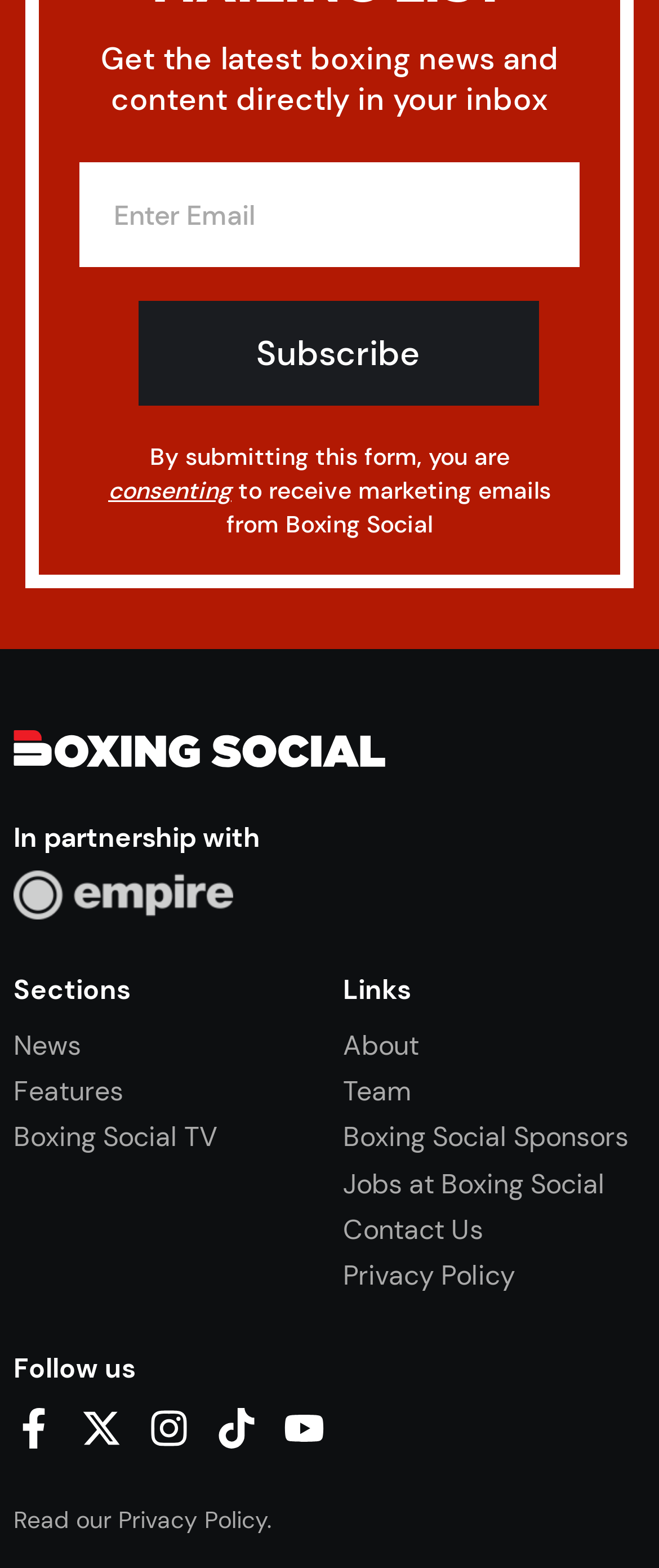Please predict the bounding box coordinates of the element's region where a click is necessary to complete the following instruction: "Subscribe to newsletter". The coordinates should be represented by four float numbers between 0 and 1, i.e., [left, top, right, bottom].

[0.209, 0.192, 0.817, 0.259]